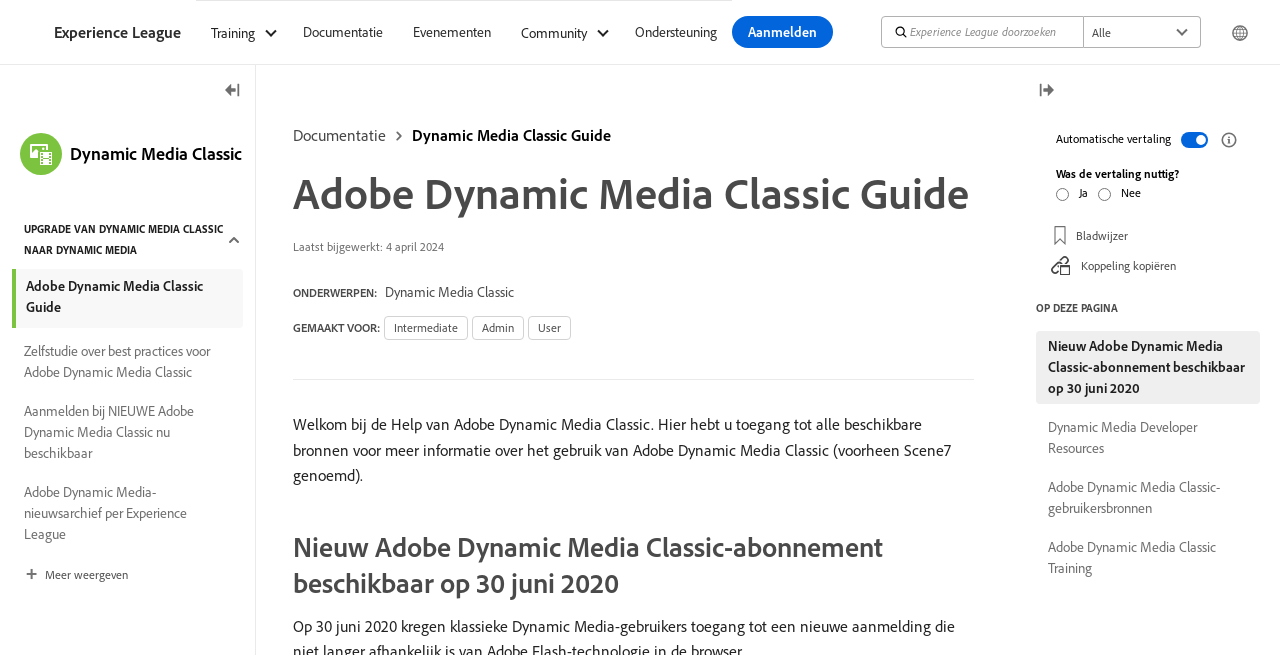What is the purpose of the checkbox with the label 'Automatische vertaling'?
Please give a well-detailed answer to the question.

The purpose of the checkbox with the label 'Automatische vertaling' can be inferred from its location and label. It is located near the top of the webpage and has a label that suggests it can be used to enable automatic translation.